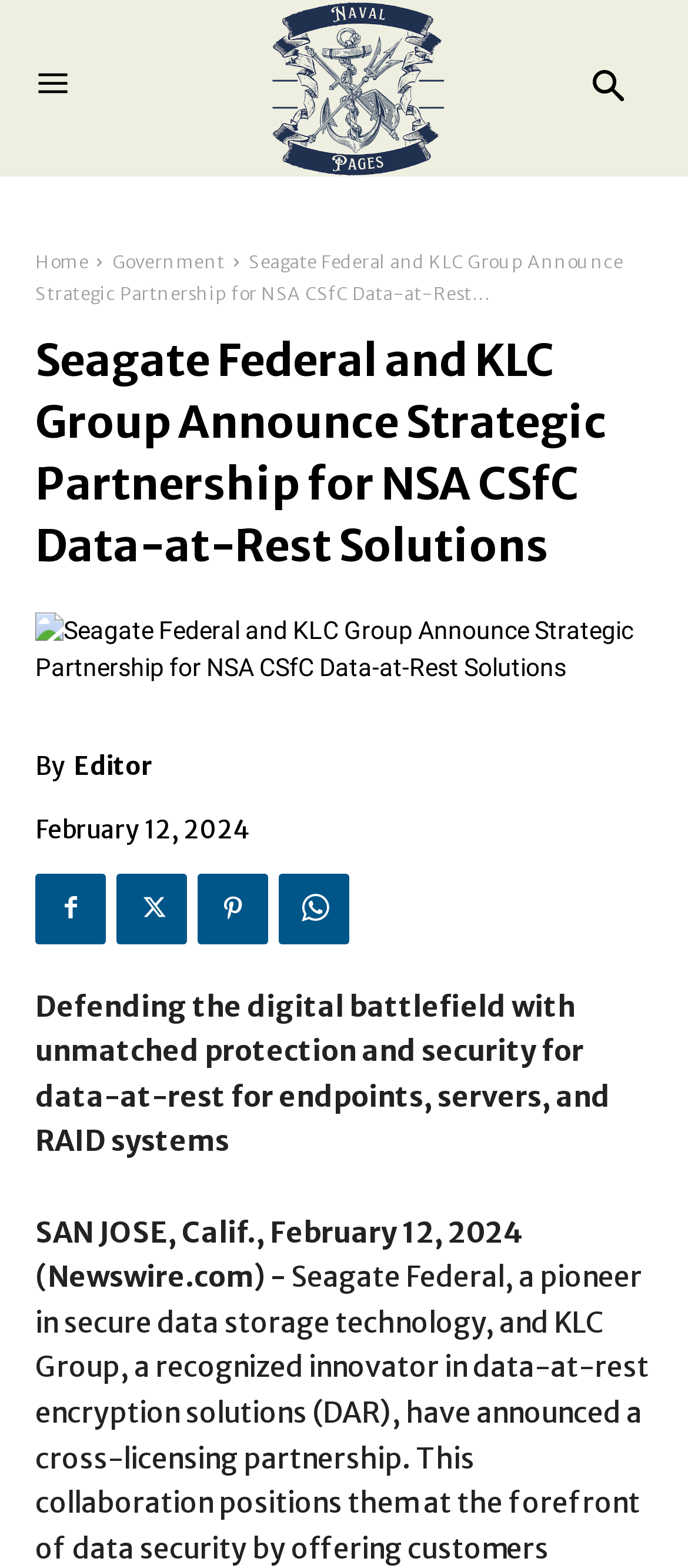Provide the bounding box coordinates of the HTML element described as: "Home". The bounding box coordinates should be four float numbers between 0 and 1, i.e., [left, top, right, bottom].

[0.051, 0.159, 0.128, 0.174]